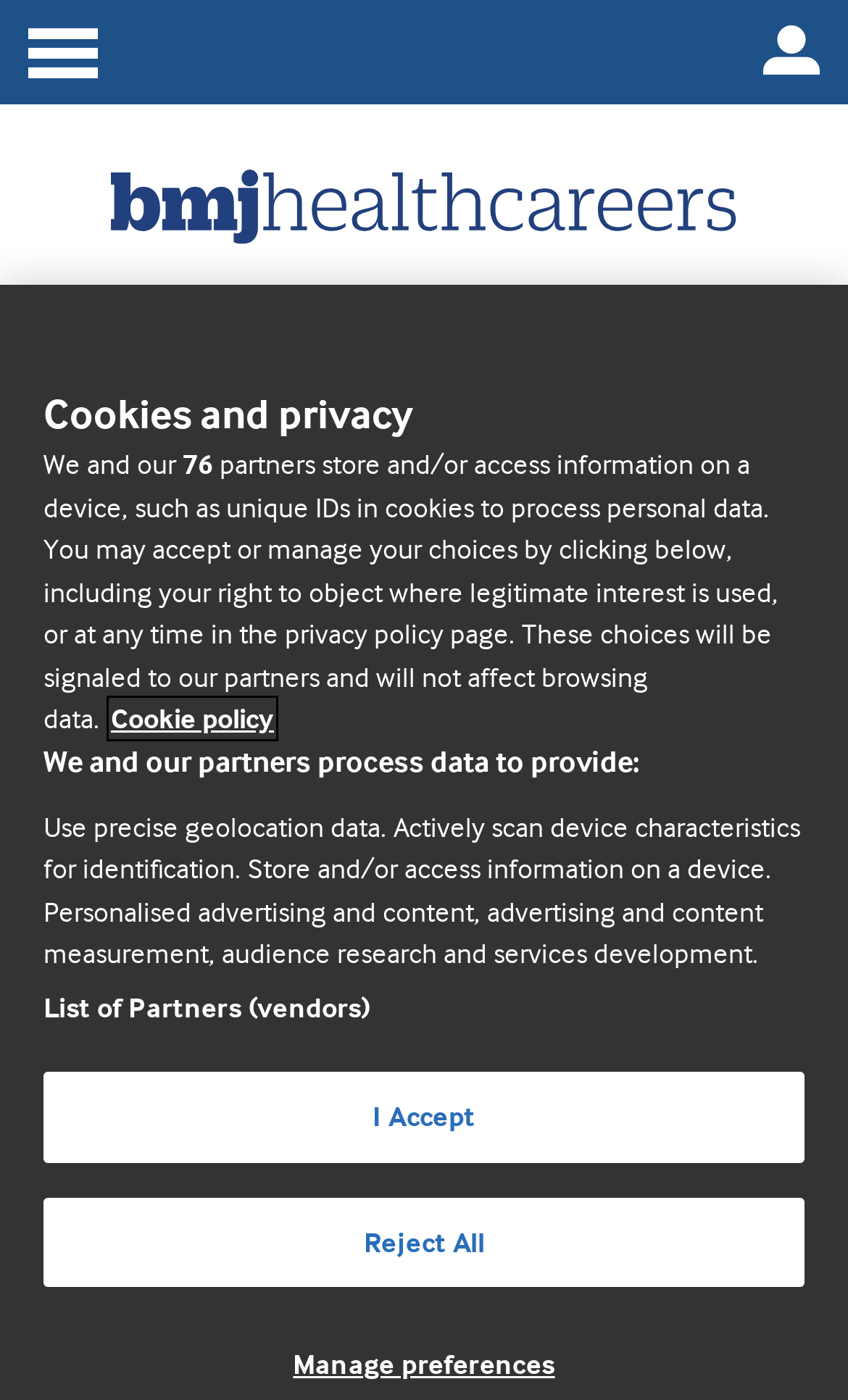What is the employer of the job posting?
Answer the question based on the image using a single word or a brief phrase.

King's College Hospital NHS Foundation Trust